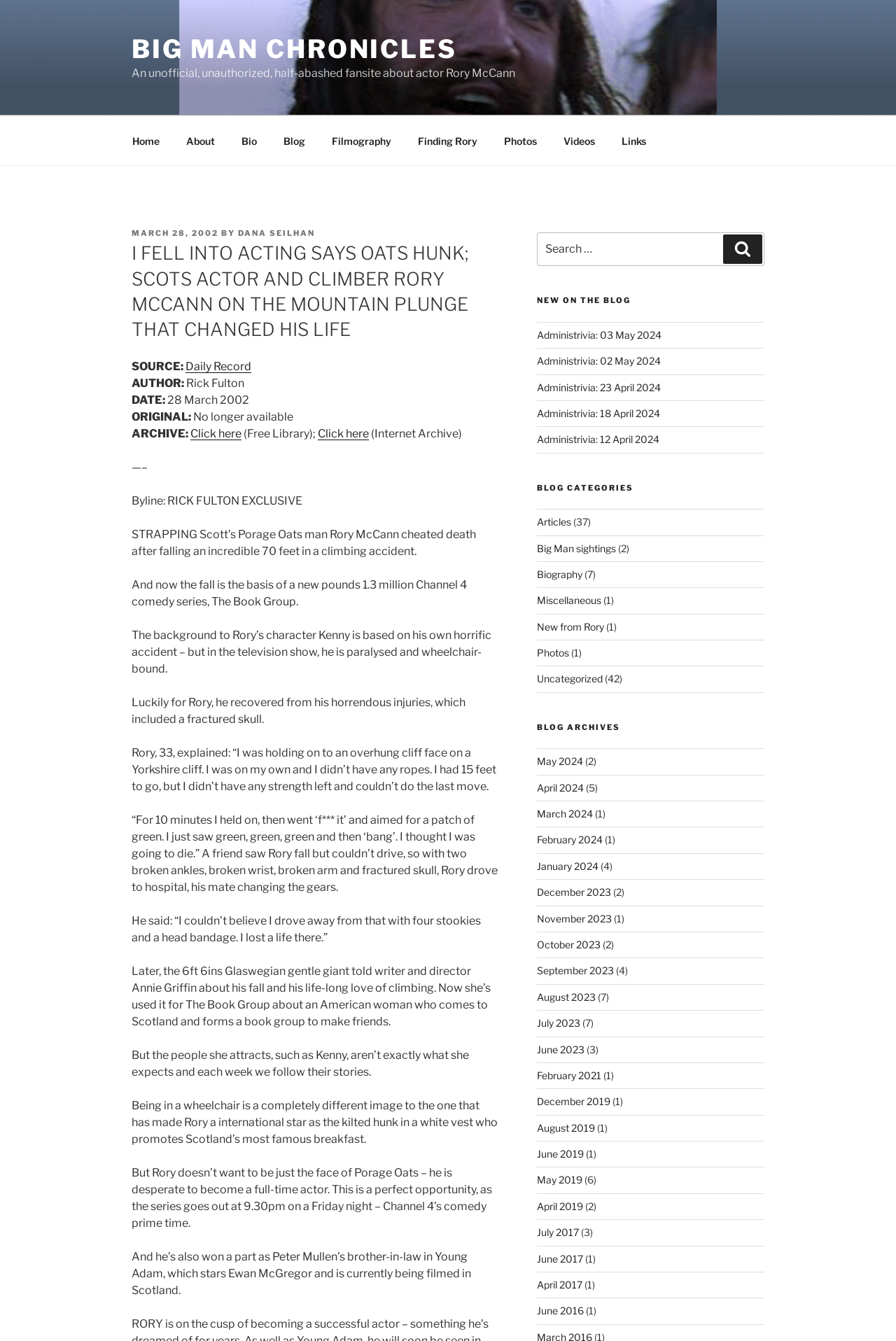Describe the webpage in detail, including text, images, and layout.

This webpage is a fan site dedicated to Scottish actor Rory McCann, featuring a collection of articles, blog posts, and photos. At the top of the page, there is a navigation menu with links to different sections, including "Home", "About", "Bio", "Blog", "Filmography", "Finding Rory", "Photos", "Videos", and "Links".

Below the navigation menu, there is a heading that reads "I FELL INTO ACTING SAYS OATS HUNK; SCOTS ACTOR AND CLIMBER RORY MCCANN ON THE MOUNTAIN PLUNGE THAT CHANGED HIS LIFE" followed by a series of paragraphs that tell the story of Rory McCann's near-death experience while climbing and how it inspired a new comedy series.

To the right of the main content area, there are several sections, including a search box, a "New on the Blog" section that lists recent blog posts, a "Blog Categories" section that lists categories such as "Articles", "Big Man sightings", and "Photos", and a "Blog Archives" section that lists blog posts by month.

The page also features a link to the fan site's main page, "Big Man Chronicles", at the top left corner. Overall, the webpage is dedicated to sharing information and updates about Rory McCann's life and career.